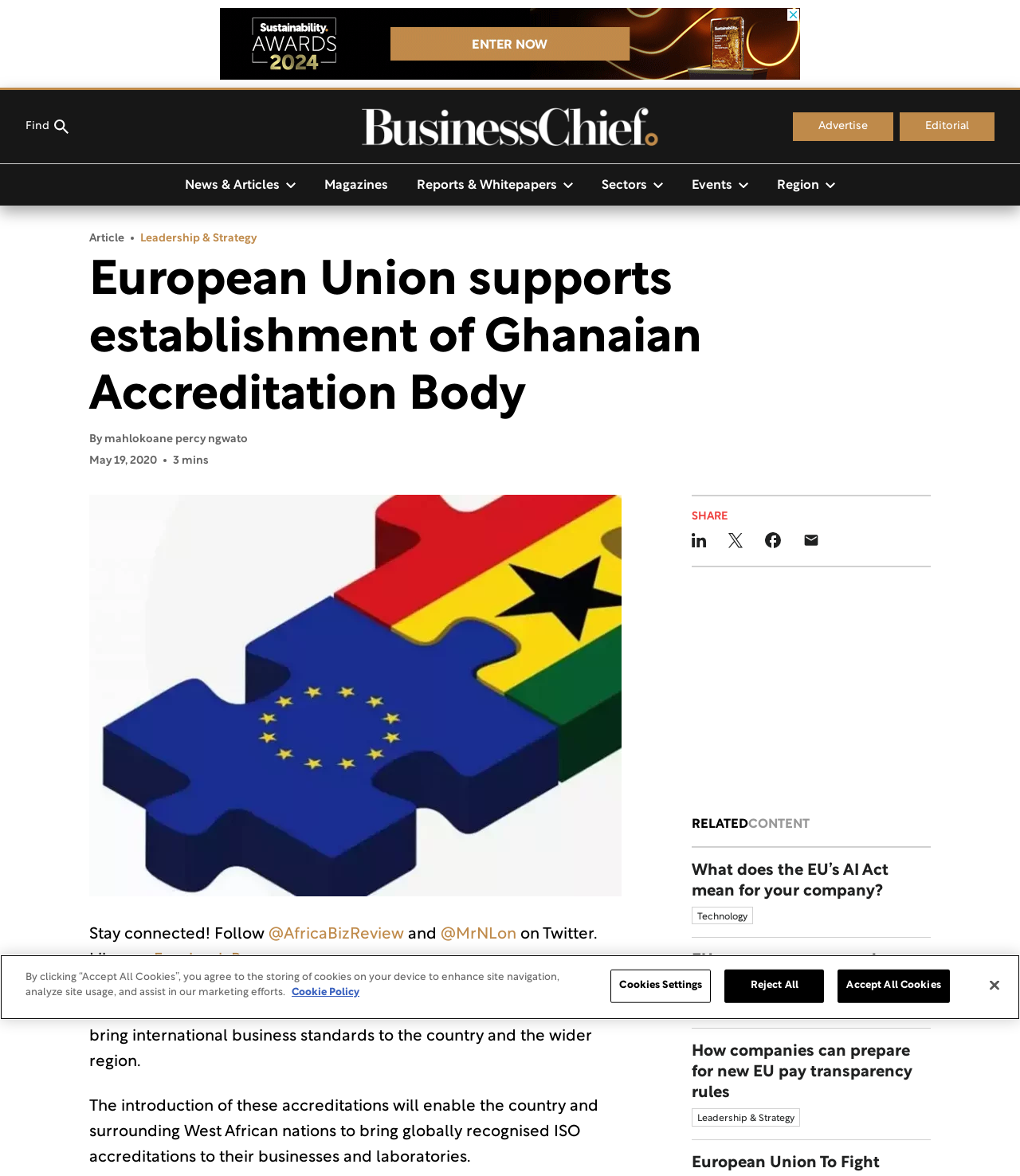Identify the bounding box coordinates for the UI element described by the following text: "عن الجمعية". Provide the coordinates as four float numbers between 0 and 1, in the format [left, top, right, bottom].

None